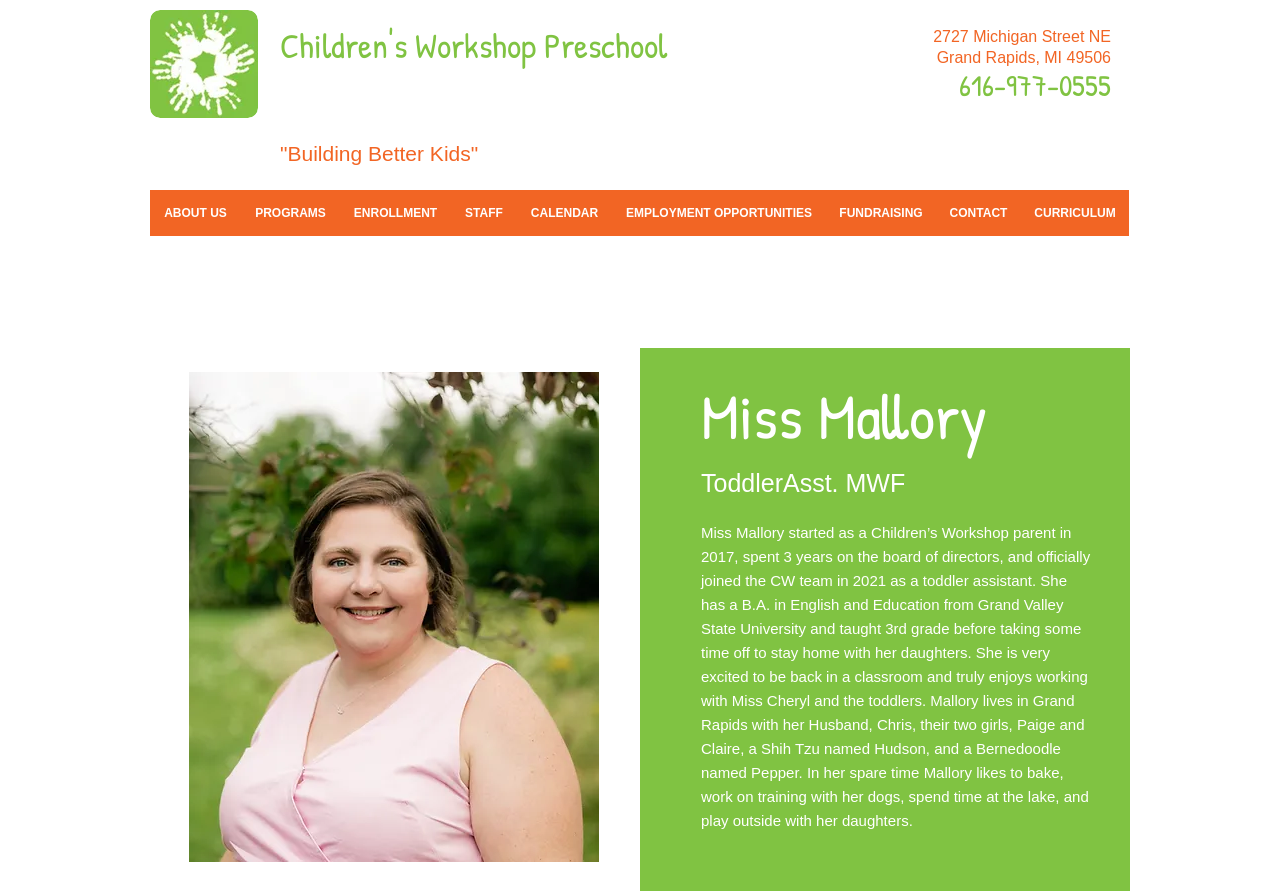Find and indicate the bounding box coordinates of the region you should select to follow the given instruction: "View the 'PROGRAMS' page".

[0.188, 0.213, 0.266, 0.265]